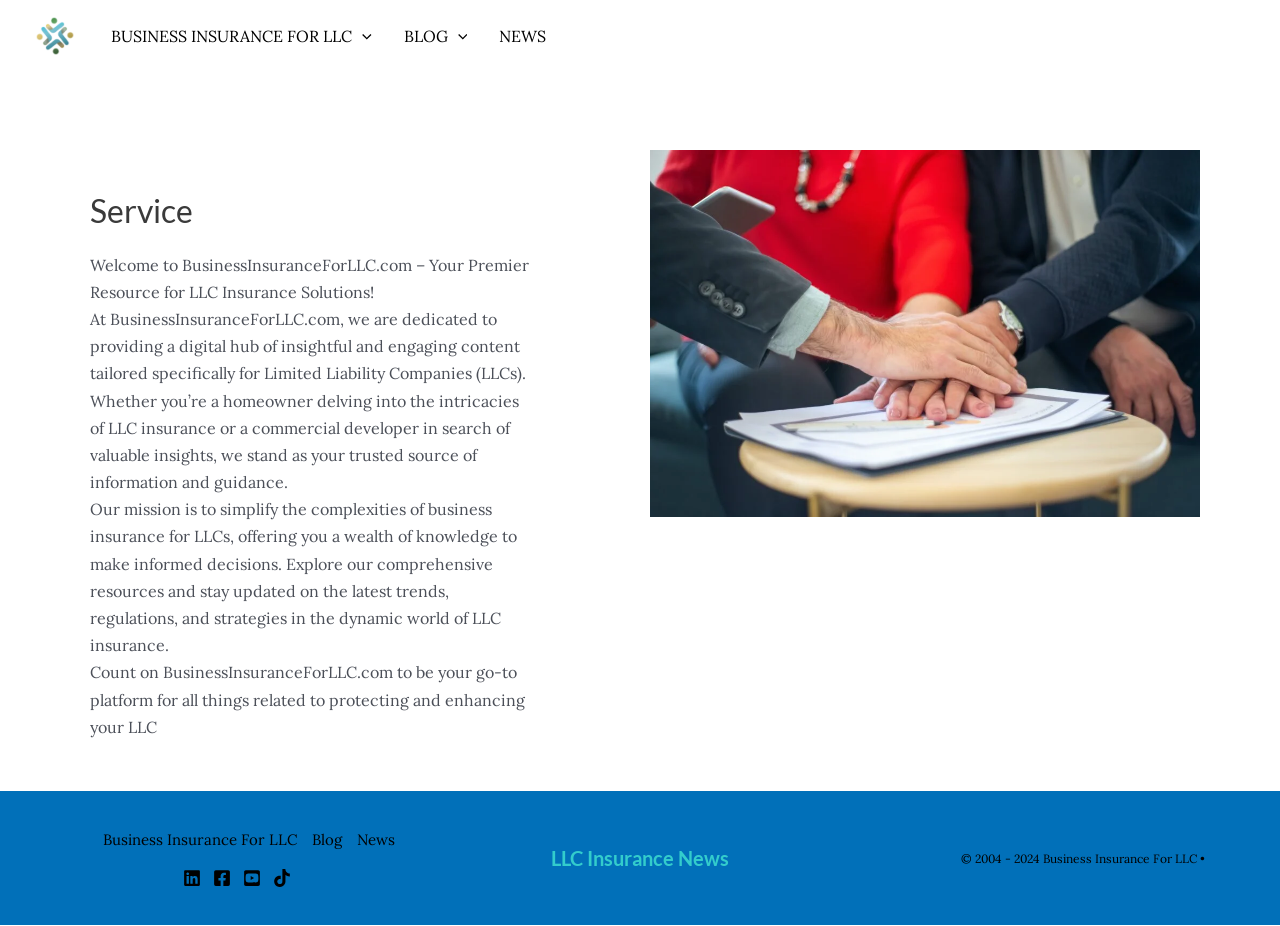Could you find the bounding box coordinates of the clickable area to complete this instruction: "Toggle the blog menu"?

[0.35, 0.012, 0.365, 0.066]